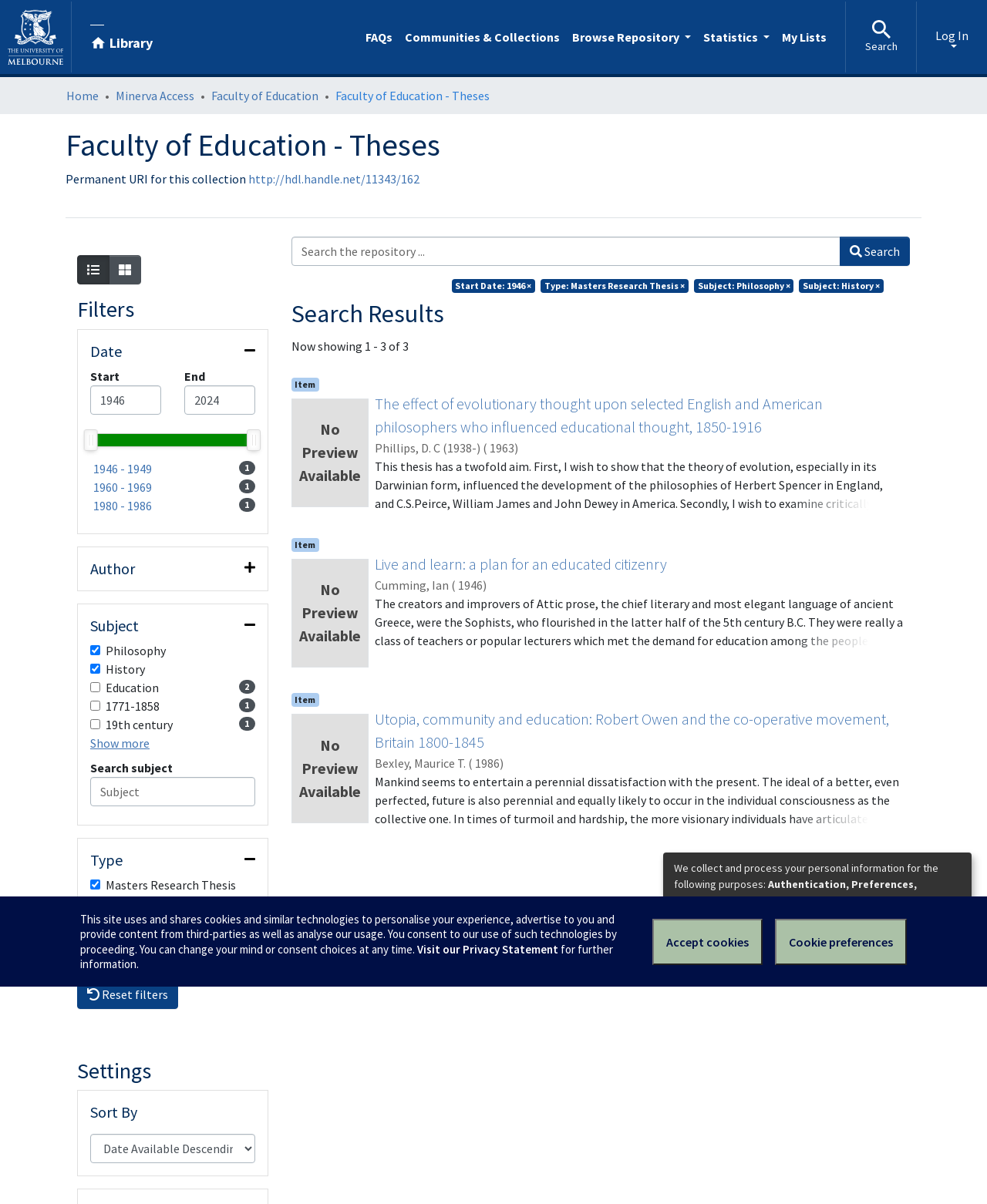Please provide the bounding box coordinates for the element that needs to be clicked to perform the instruction: "Search the repository". The coordinates must consist of four float numbers between 0 and 1, formatted as [left, top, right, bottom].

[0.295, 0.197, 0.852, 0.221]